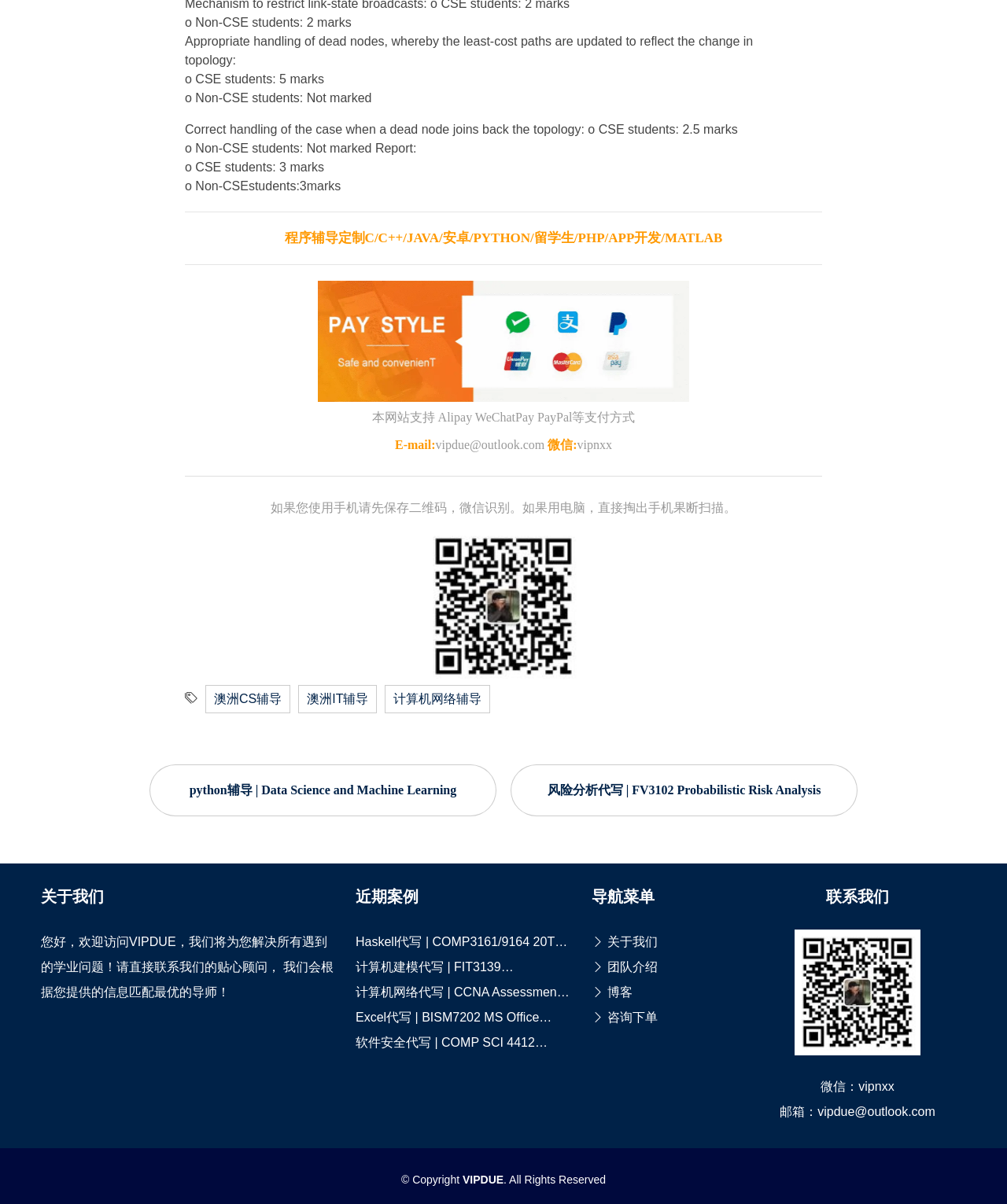Please identify the coordinates of the bounding box that should be clicked to fulfill this instruction: "Click the link to view 澳洲IT辅导".

[0.305, 0.575, 0.366, 0.586]